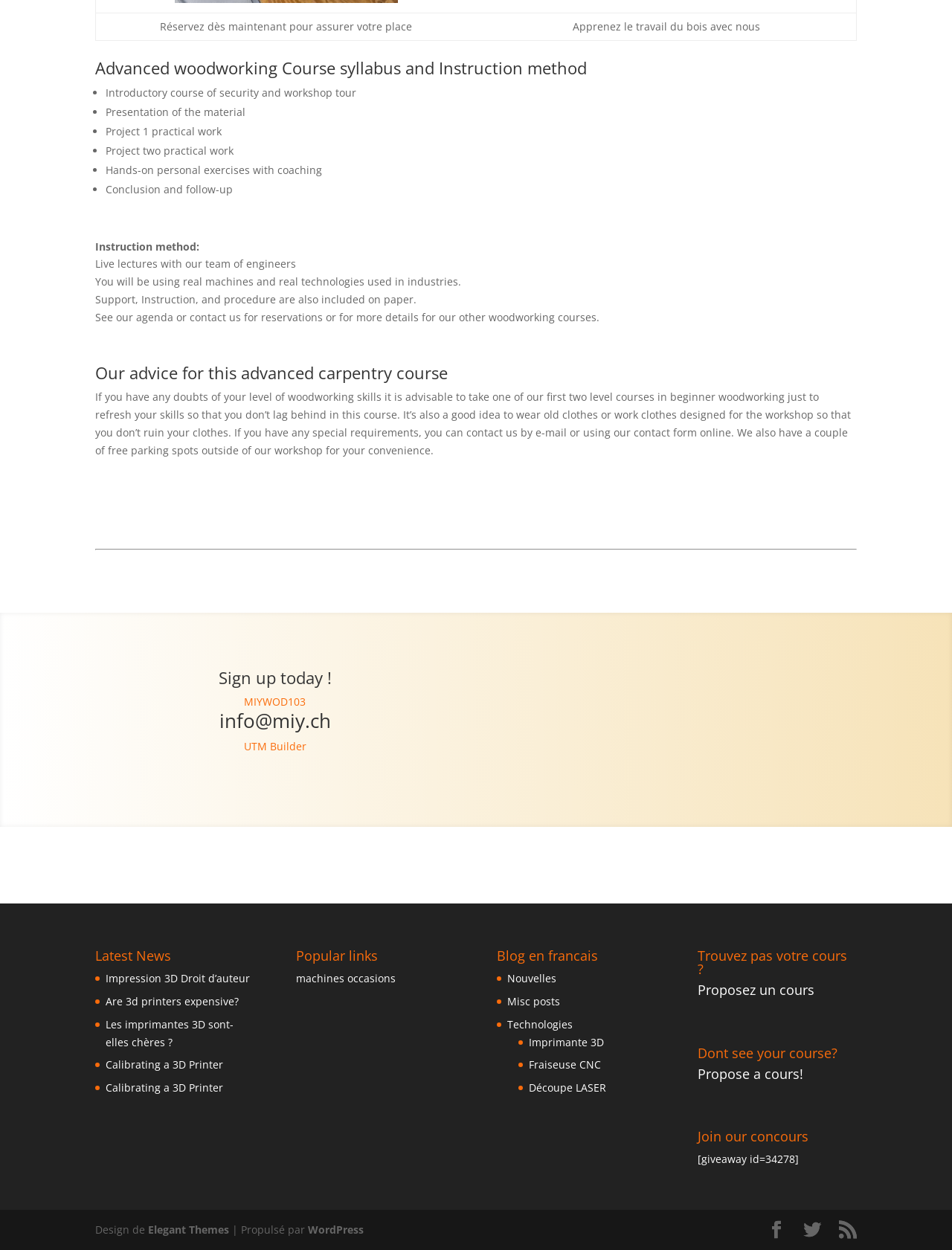Give a concise answer of one word or phrase to the question: 
What is the topic of the advanced woodworking course?

Advanced woodworking